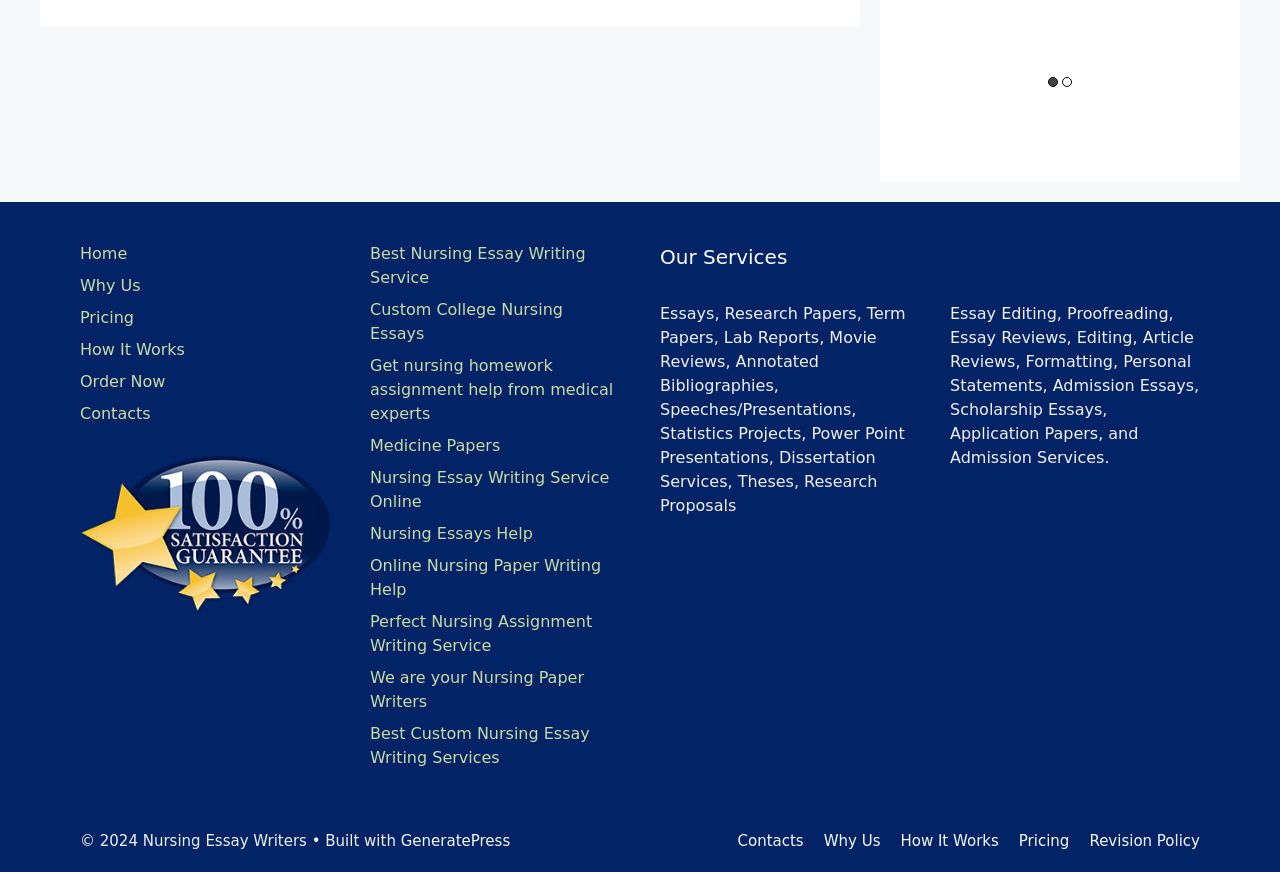Find the bounding box coordinates of the clickable element required to execute the following instruction: "Click on the 'Nursing Essay Writing Service' link". Provide the coordinates as four float numbers between 0 and 1, i.e., [left, top, right, bottom].

[0.062, 0.685, 0.258, 0.706]